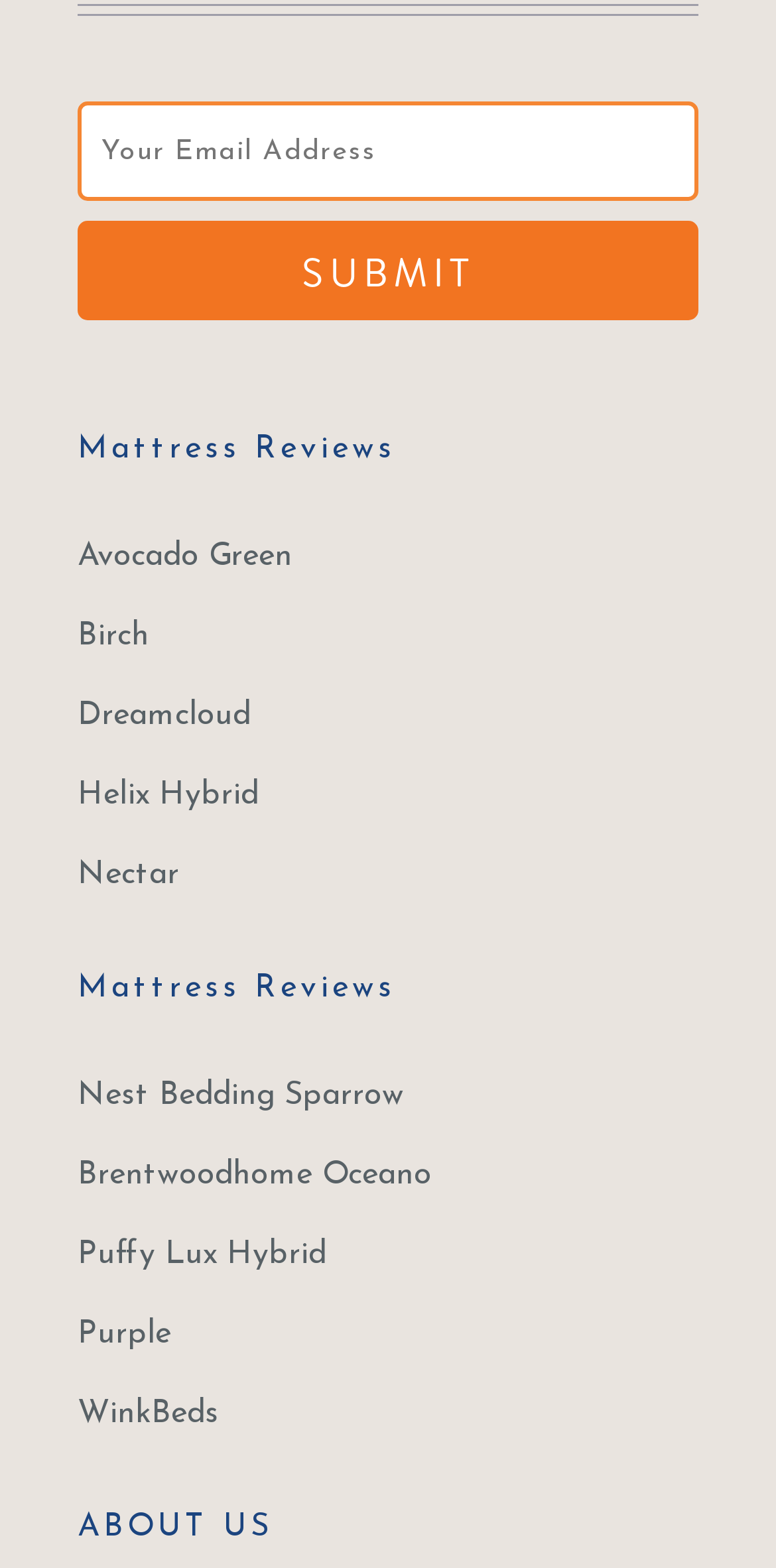Give a one-word or phrase response to the following question: What is the second heading on the webpage?

Mattress Reviews